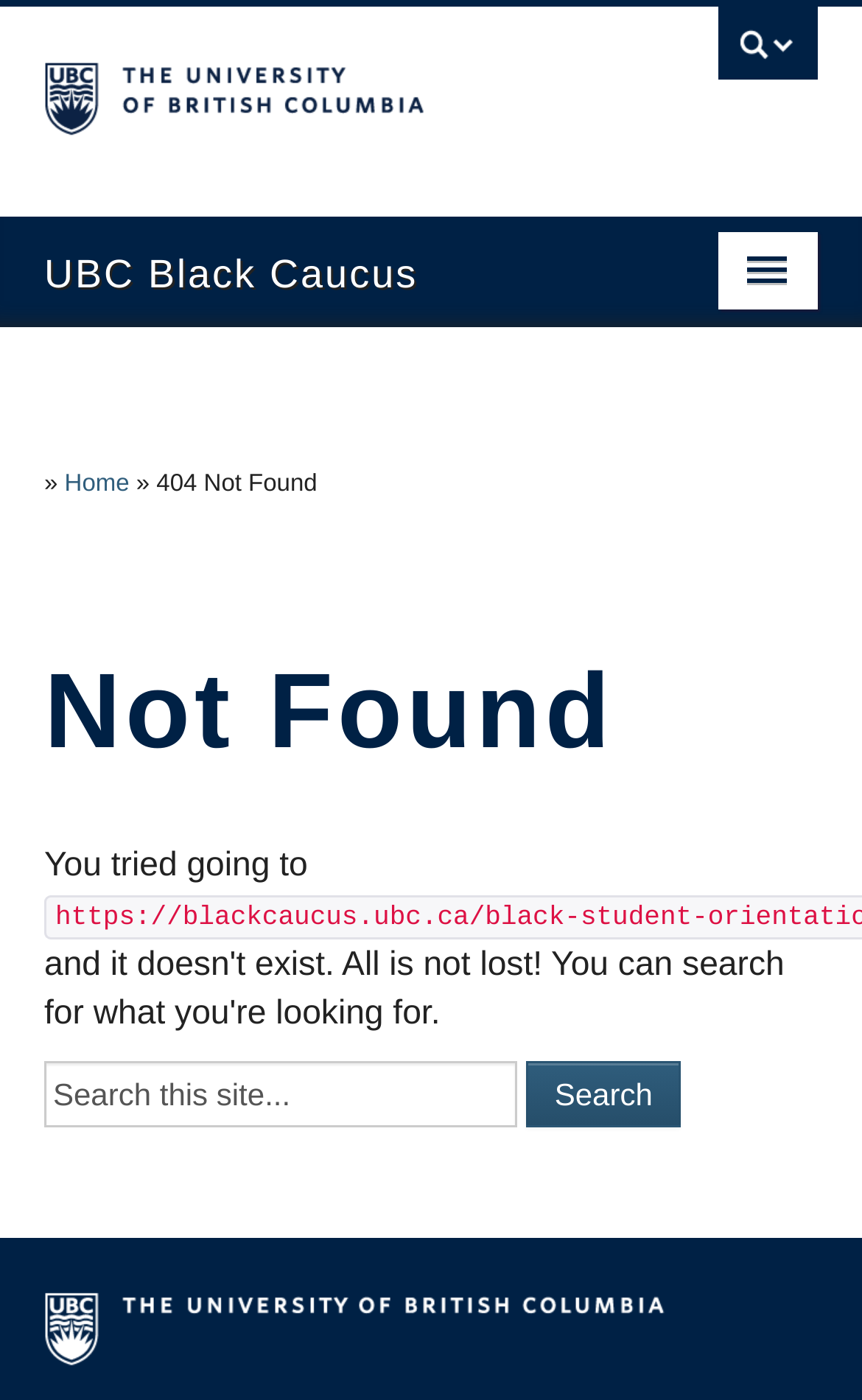Find and specify the bounding box coordinates that correspond to the clickable region for the instruction: "go to UBC homepage".

[0.051, 0.005, 0.679, 0.125]